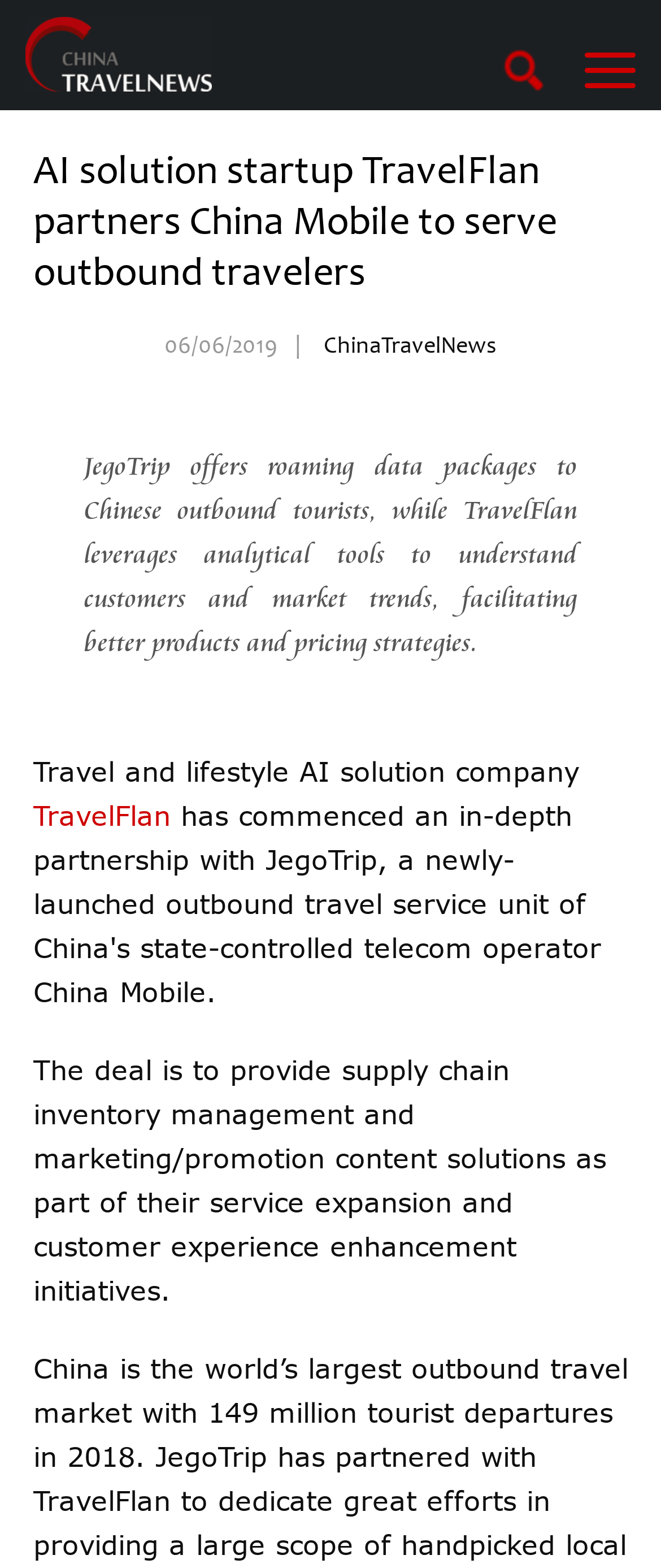When was the article published?
Using the image, respond with a single word or phrase.

06/06/2019